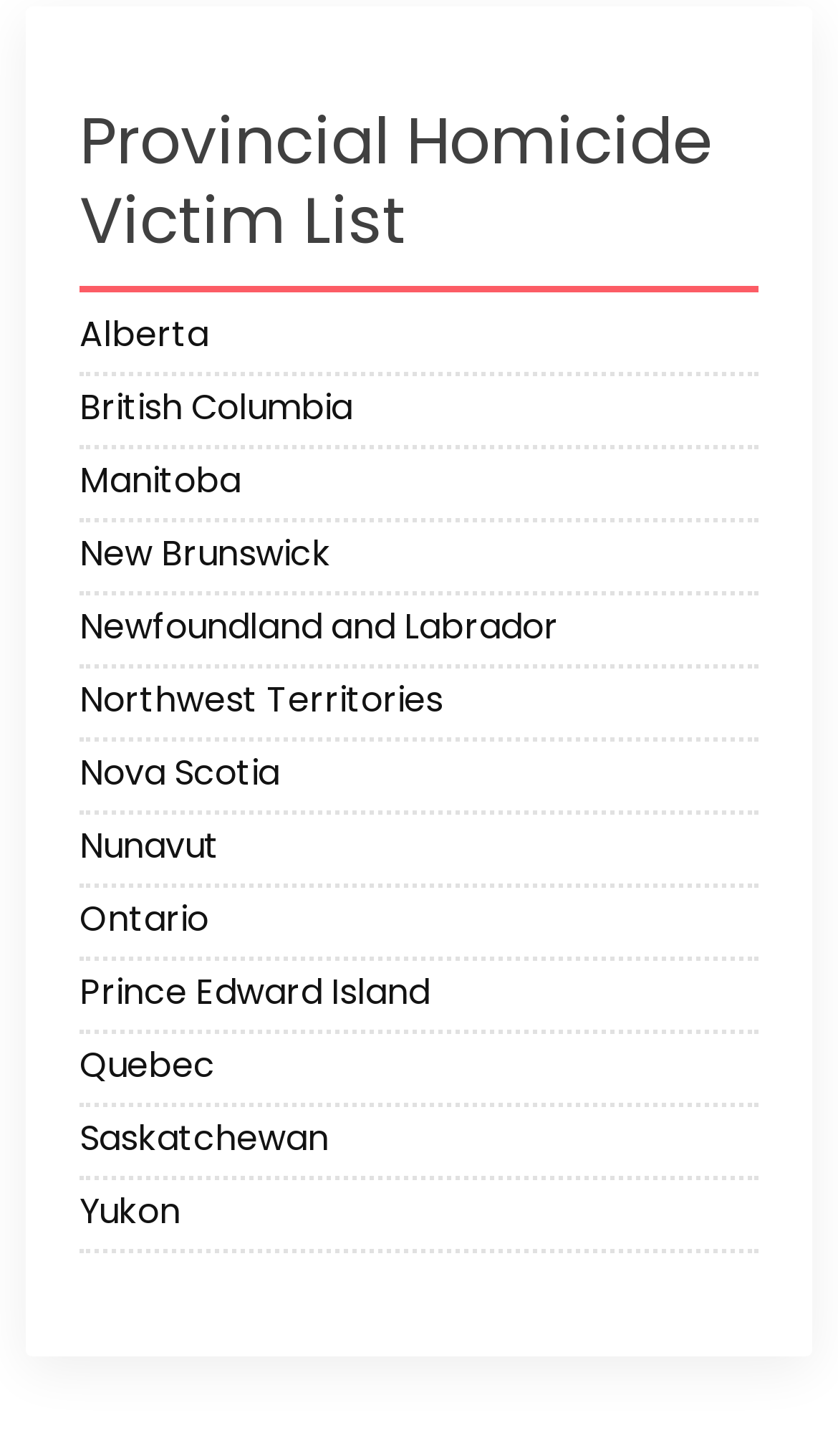Please give a one-word or short phrase response to the following question: 
What is the purpose of the links?

To view victims by province